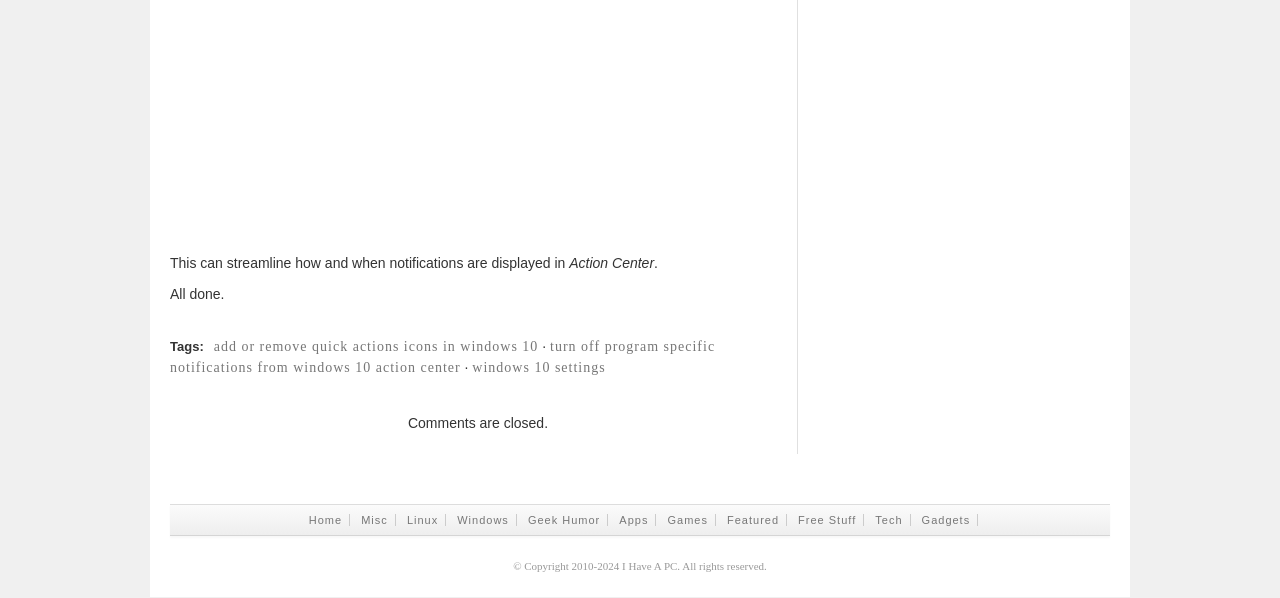Give a one-word or short phrase answer to this question: 
What is the purpose of the link with the text 'fb-share-icon'?

Share on Facebook